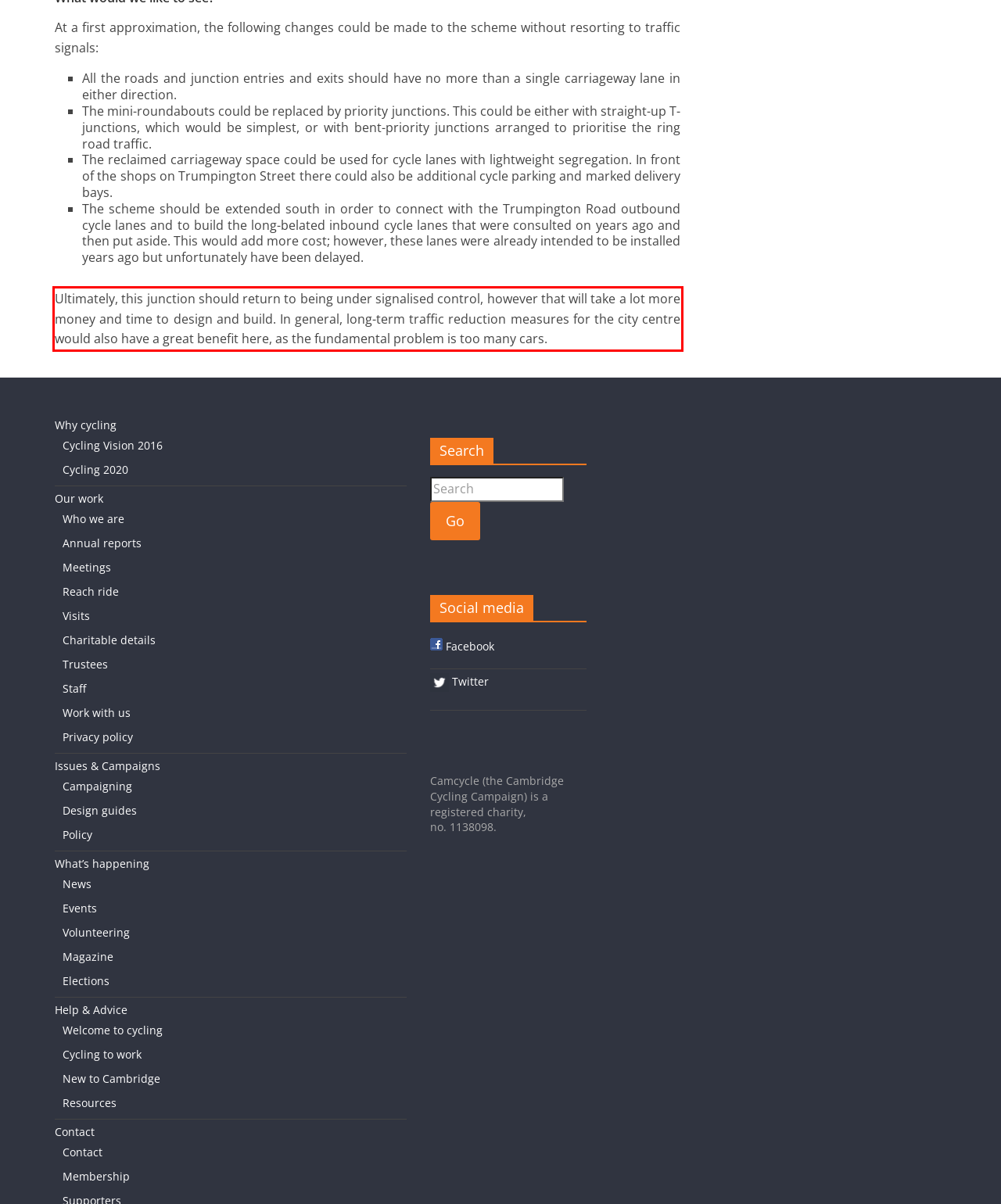Please extract the text content within the red bounding box on the webpage screenshot using OCR.

Ultimately, this junction should return to being under signalised control, however that will take a lot more money and time to design and build. In general, long-term traffic reduction measures for the city centre would also have a great benefit here, as the fundamental problem is too many cars.